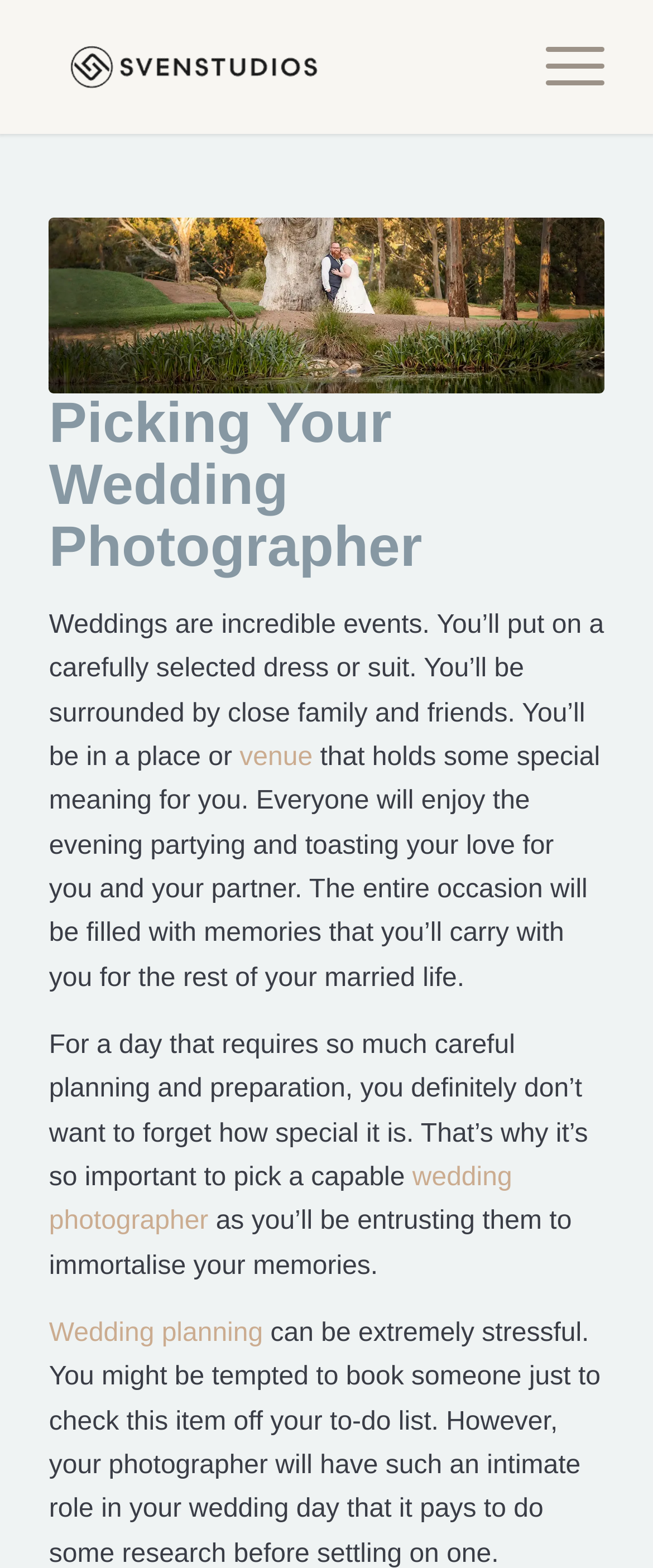Find the bounding box coordinates for the HTML element described in this sentence: "aria-label="SvenStudios Logo" title="SvenStudios Logo"". Provide the coordinates as four float numbers between 0 and 1, in the format [left, top, right, bottom].

[0.075, 0.0, 0.755, 0.085]